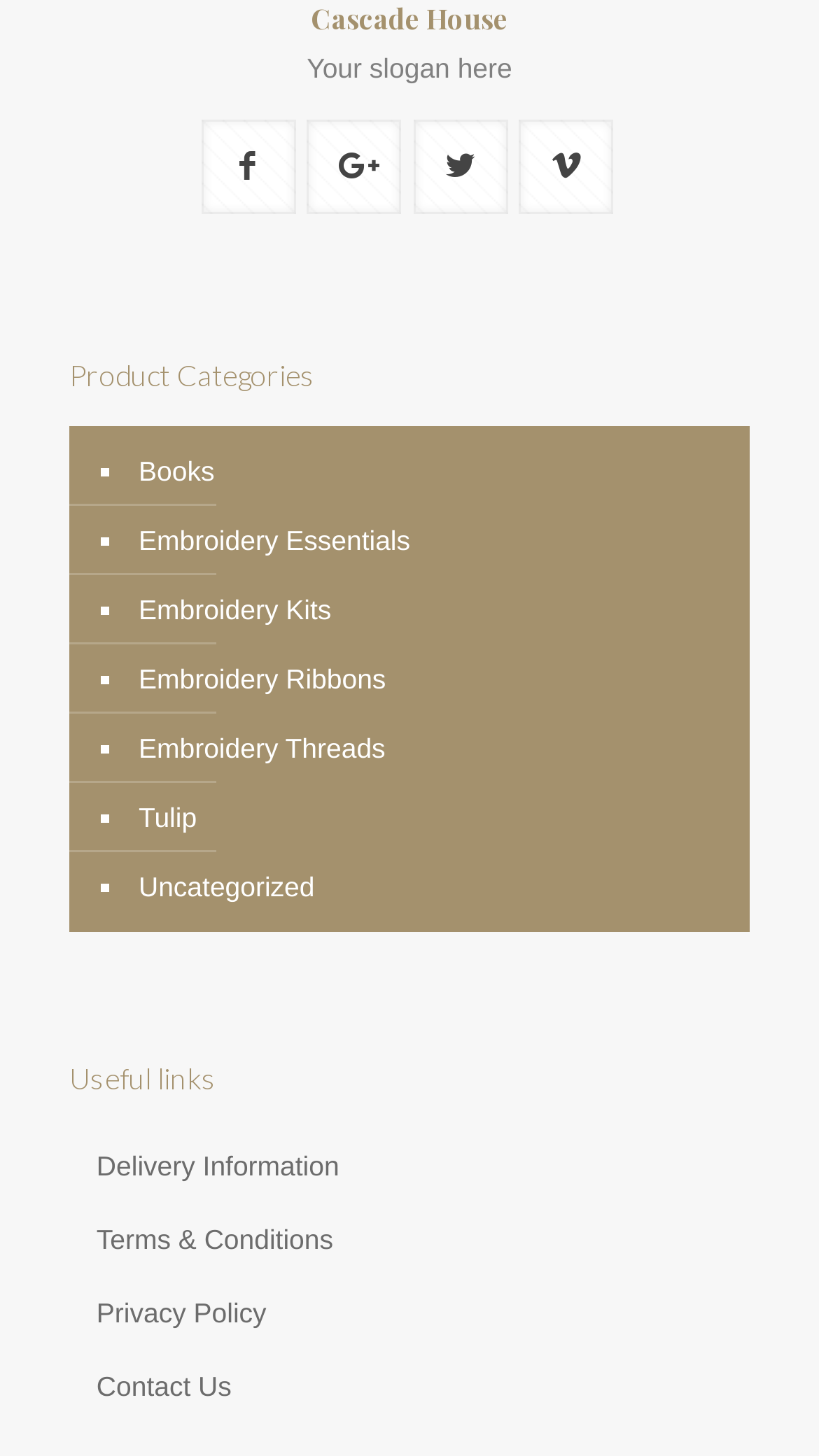Using the information shown in the image, answer the question with as much detail as possible: What is the first useful link listed?

I looked at the list of useful links under the 'Useful links' heading and found that the first one listed is 'Delivery Information'.